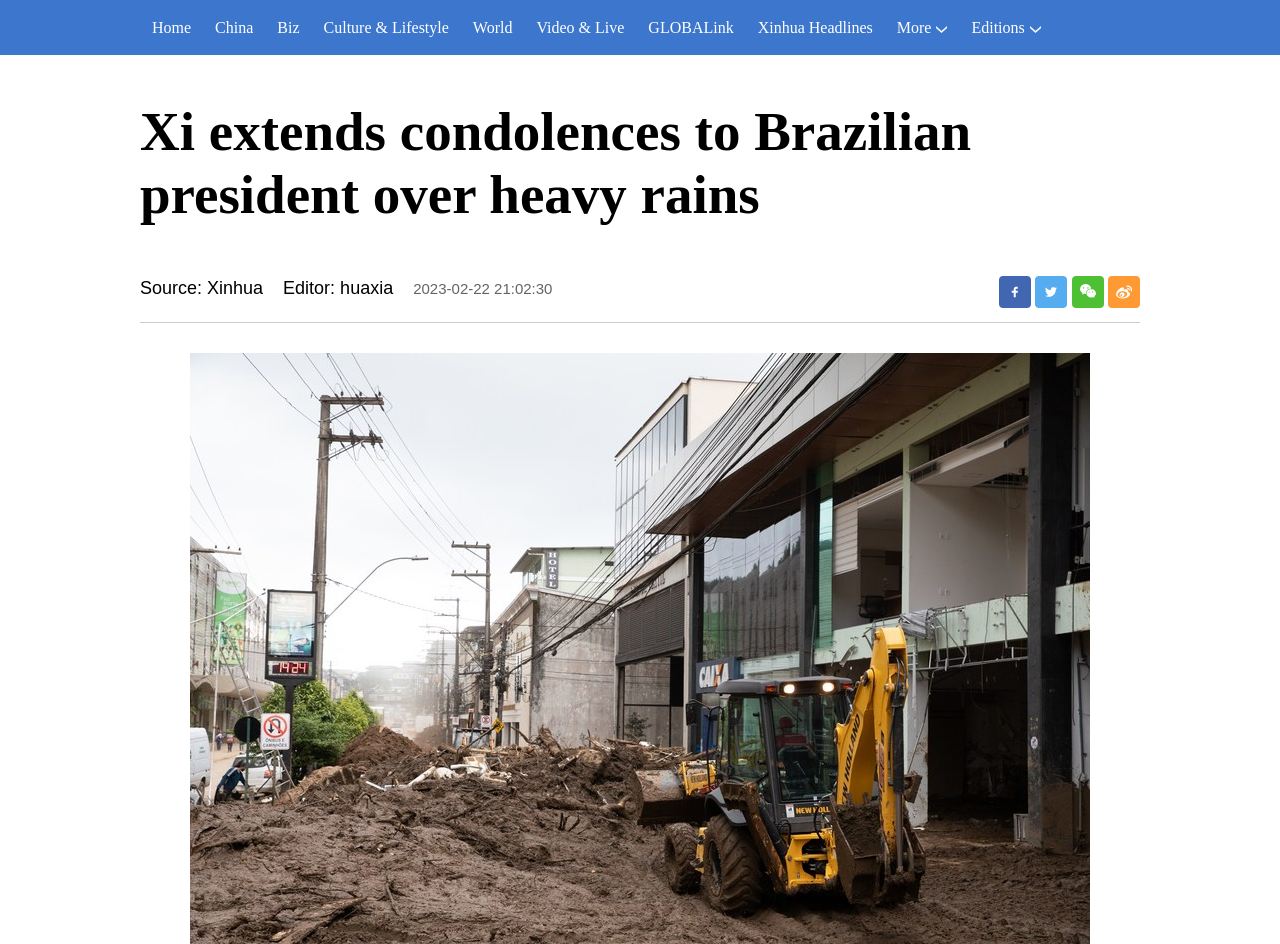Could you identify the text that serves as the heading for this webpage?

Xi extends condolences to Brazilian president over heavy rains